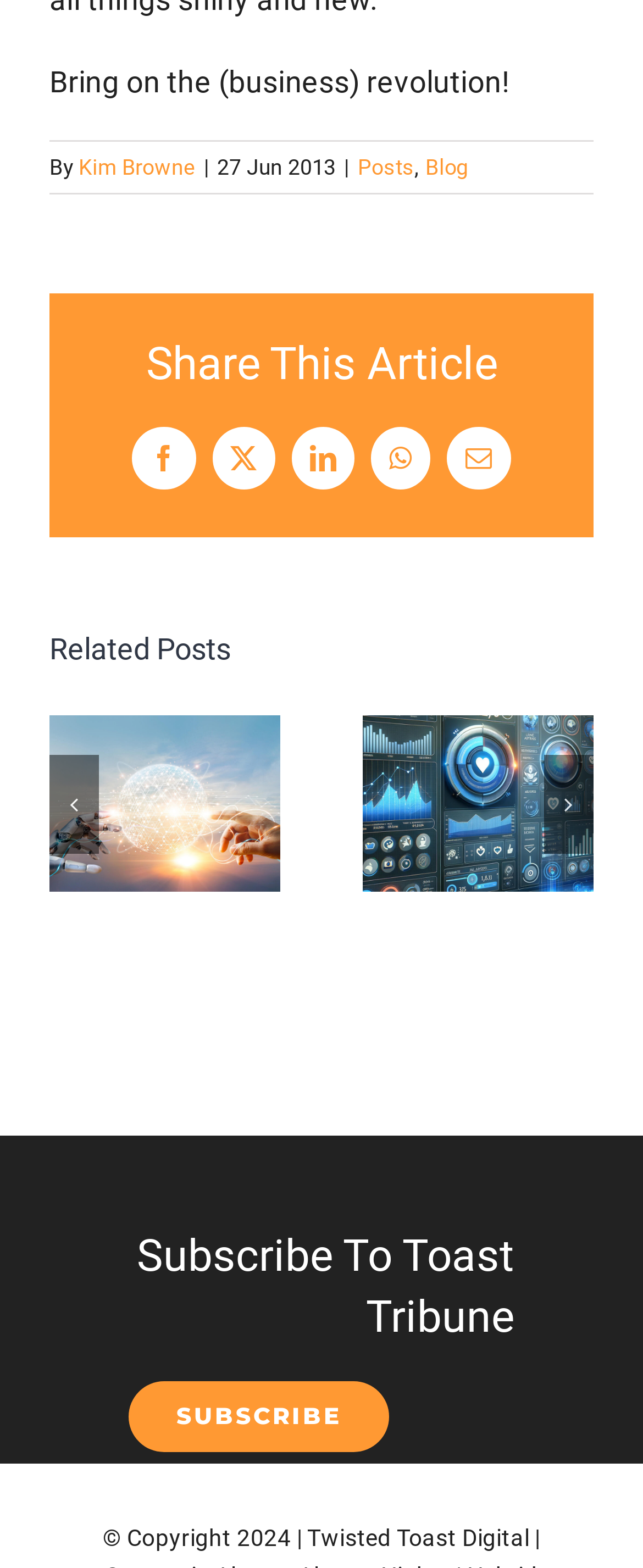Given the description Kim Browne, predict the bounding box coordinates of the UI element. Ensure the coordinates are in the format (top-left x, top-left y, bottom-right x, bottom-right y) and all values are between 0 and 1.

[0.123, 0.099, 0.304, 0.114]